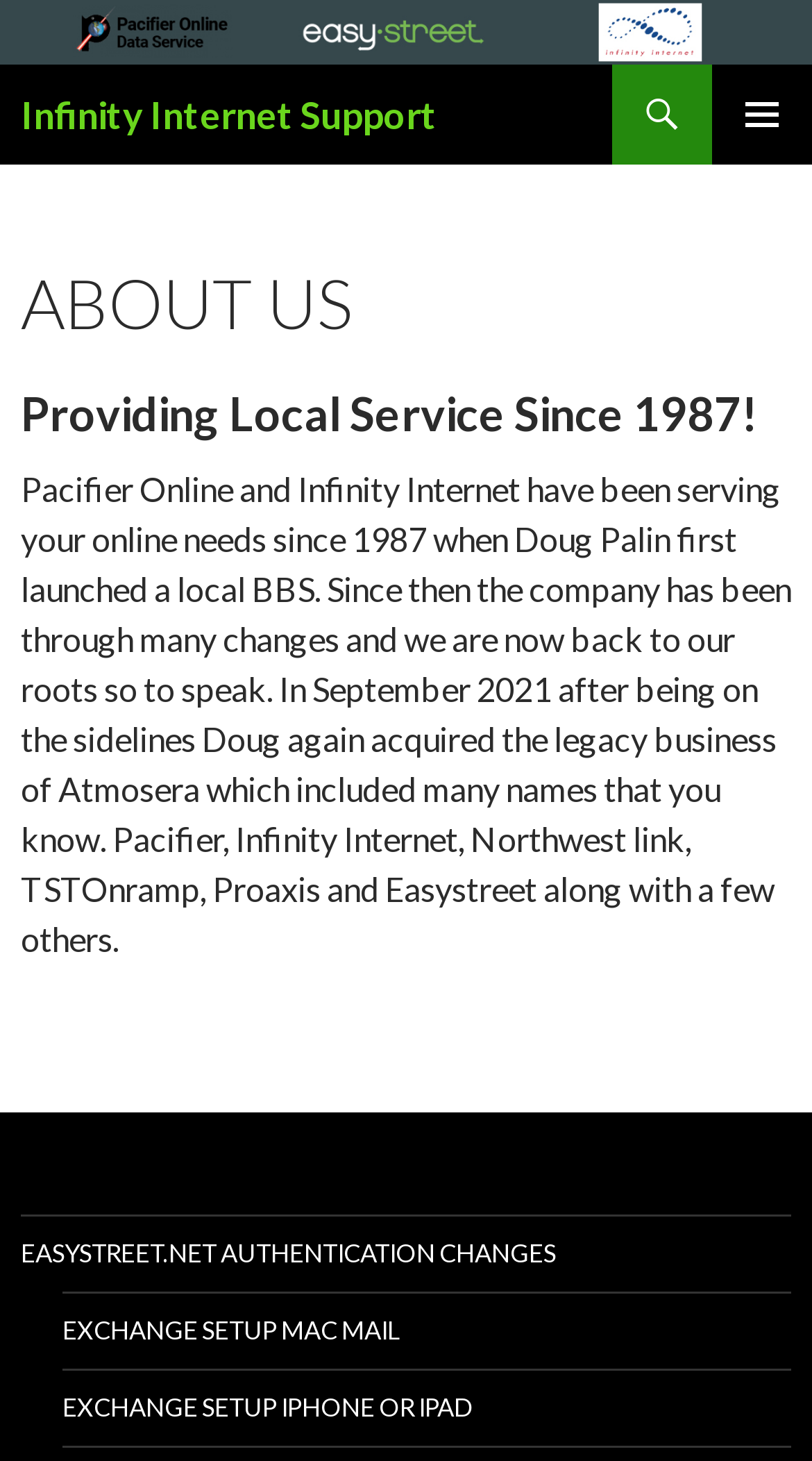Please determine the bounding box coordinates for the UI element described as: "Primary Menu".

[0.877, 0.044, 1.0, 0.113]